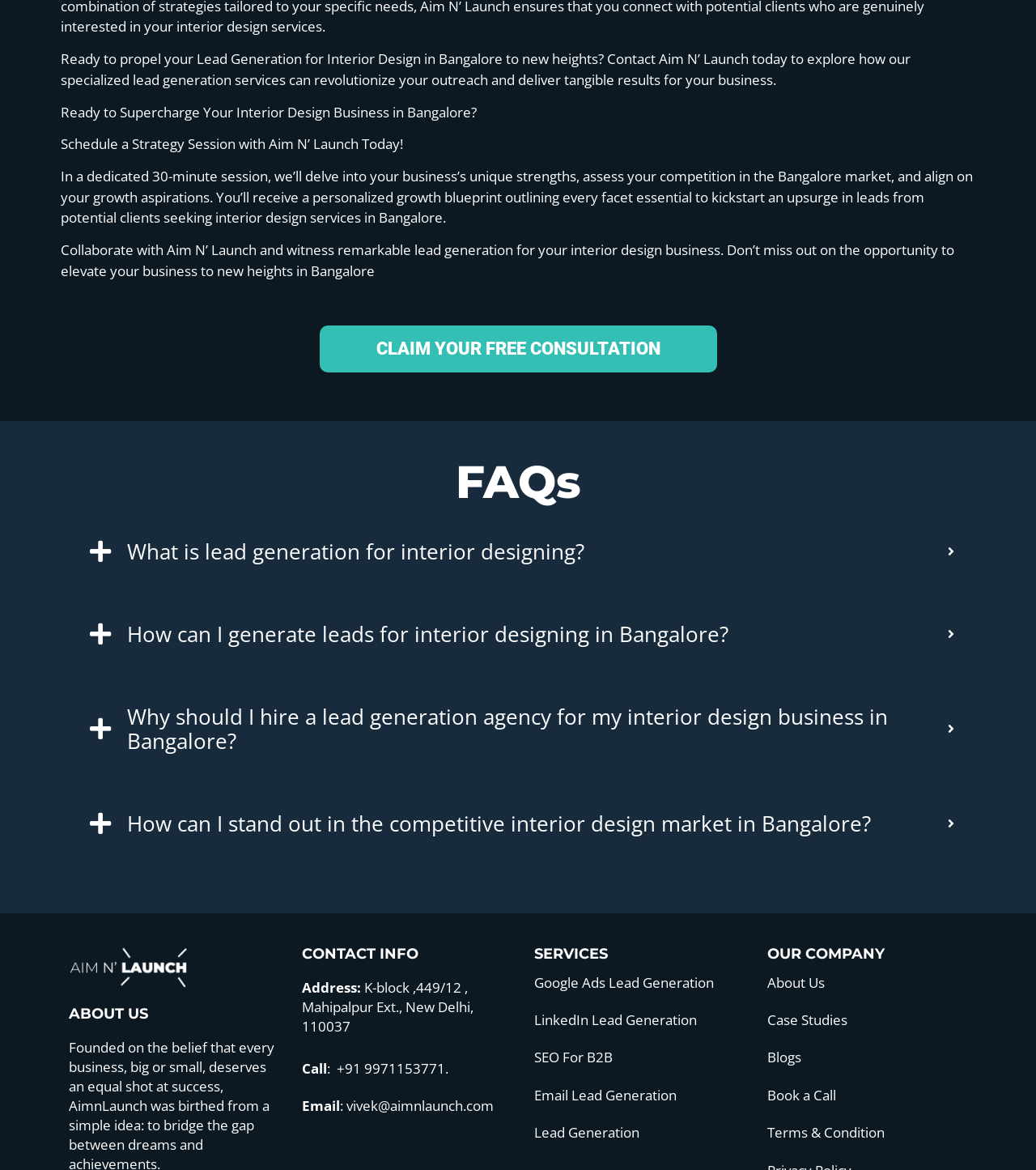Please identify the bounding box coordinates of the region to click in order to complete the task: "Learn about lead generation for interior designing". The coordinates must be four float numbers between 0 and 1, specified as [left, top, right, bottom].

[0.059, 0.45, 0.941, 0.492]